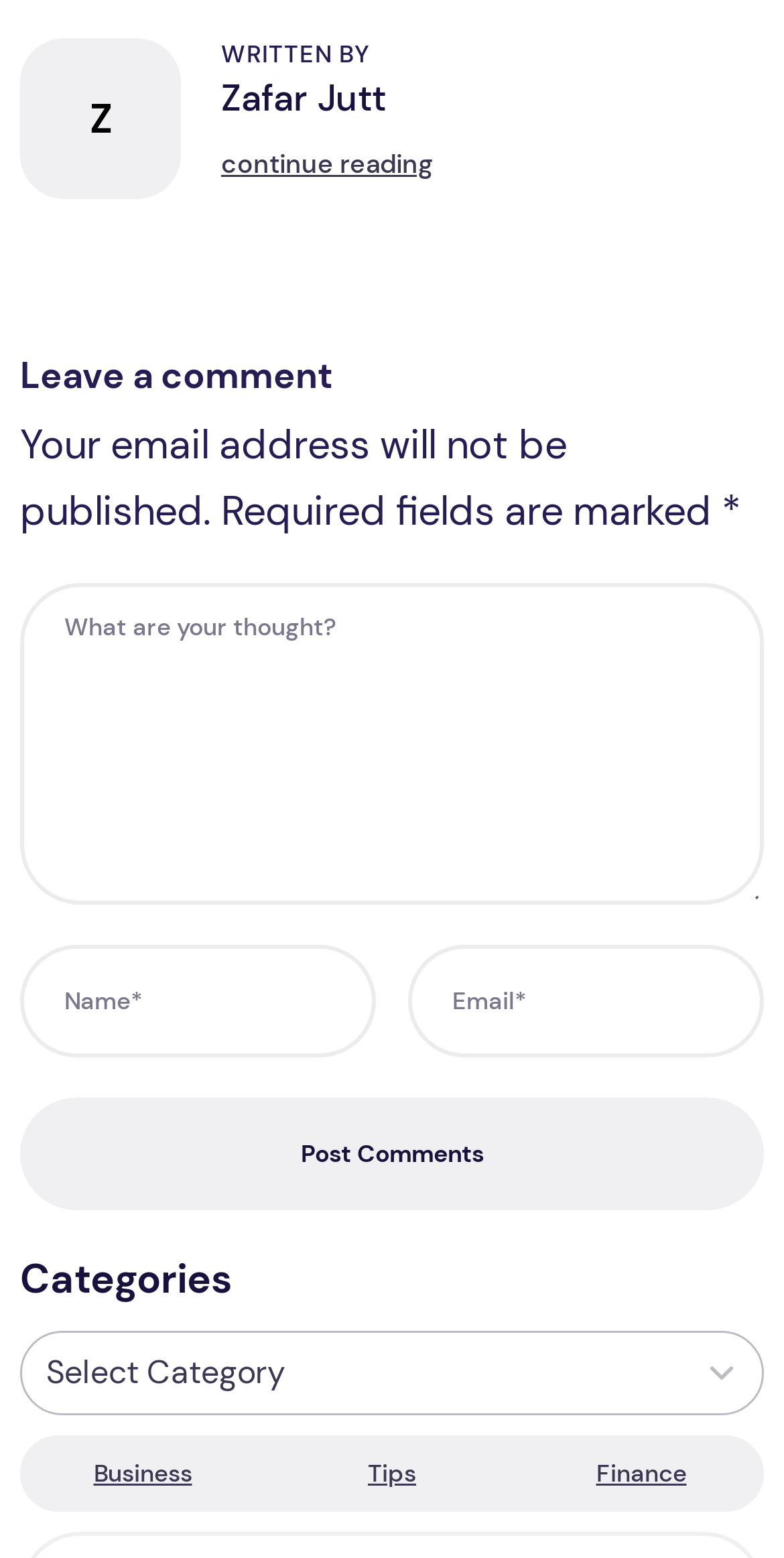Who is the author of the article?
Refer to the image and provide a concise answer in one word or phrase.

Zafar Jutt